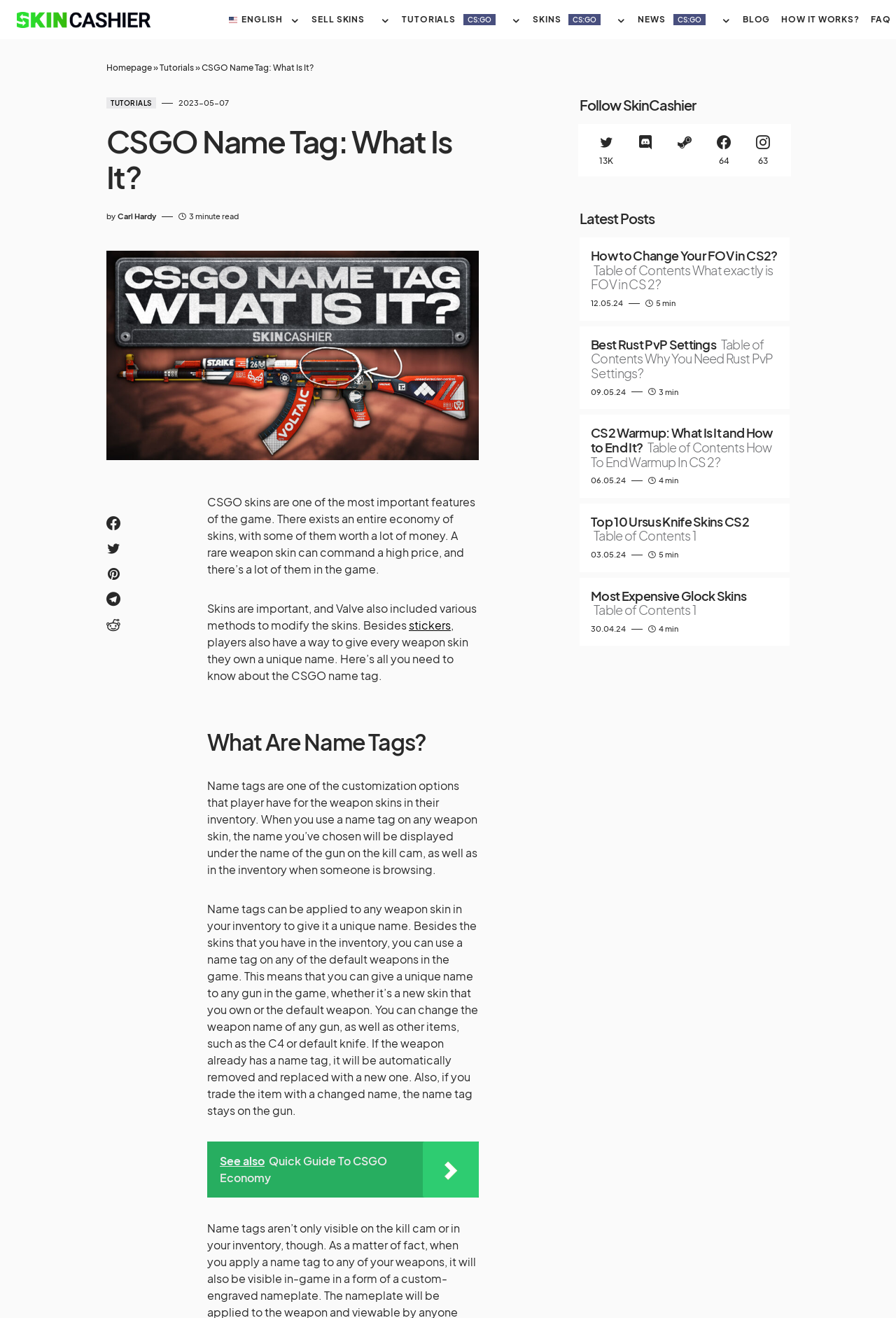Please determine the bounding box coordinates of the element's region to click for the following instruction: "Follow SkinCashier on Twitter".

[0.655, 0.094, 0.698, 0.134]